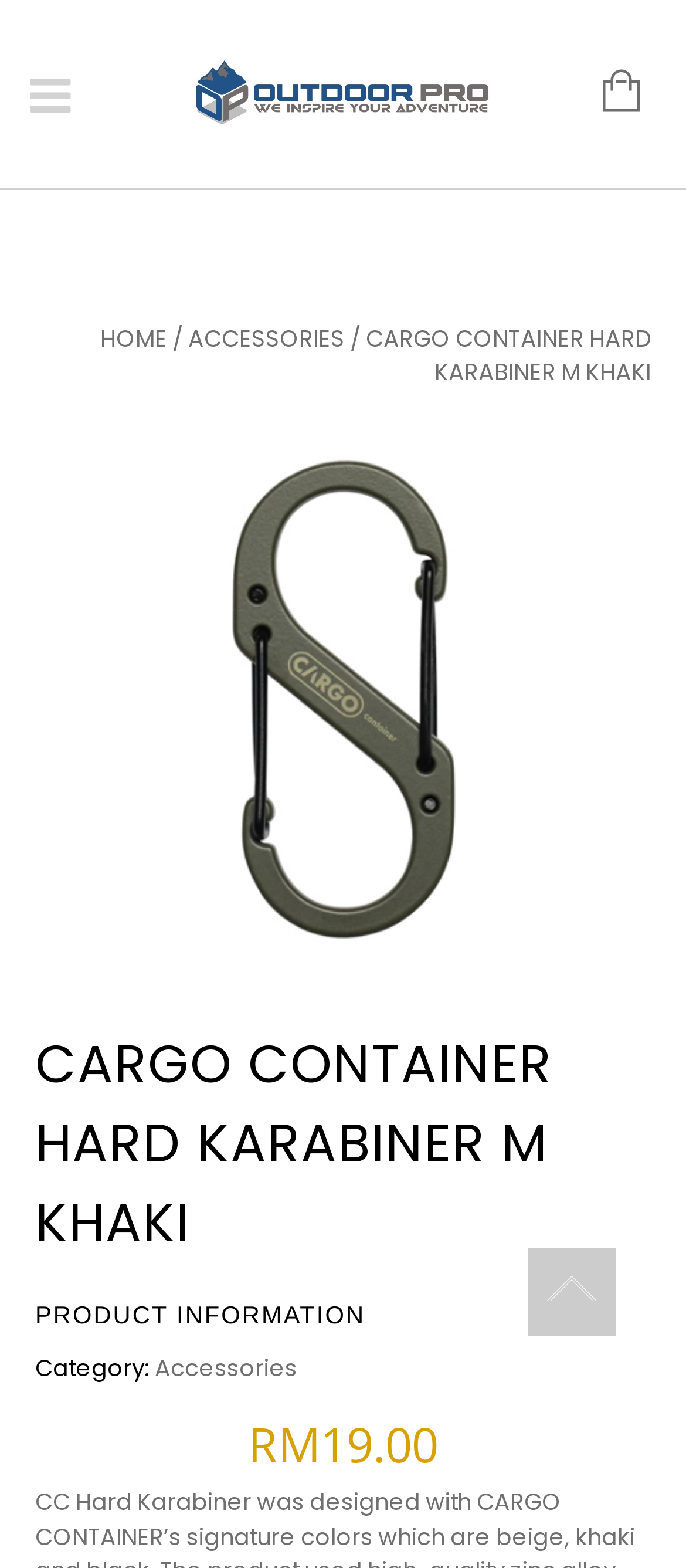What is the price of the product?
Based on the image, answer the question in a detailed manner.

I can see a StaticText element with the text '19.00' which is likely to be the price of the product.